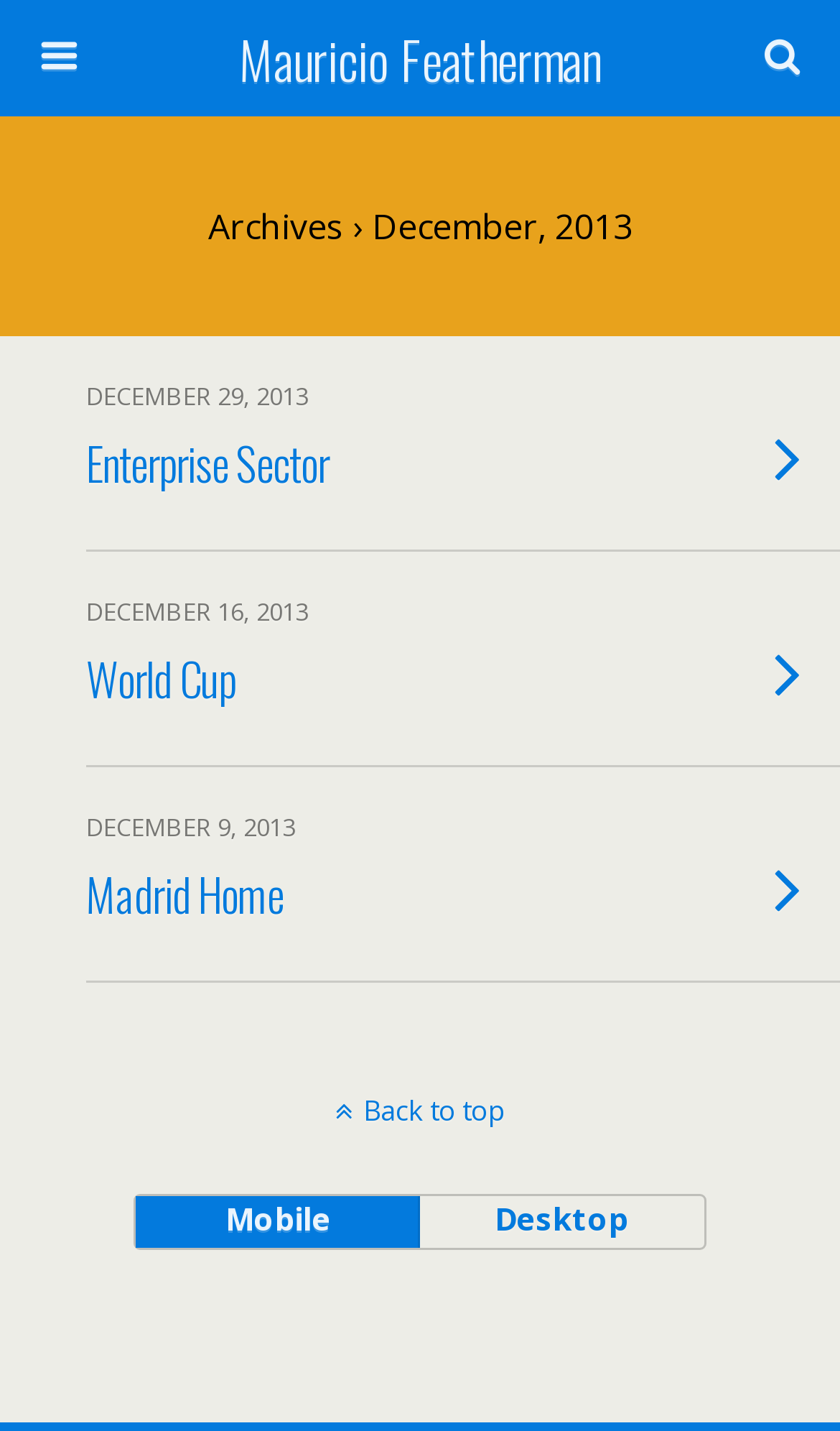Specify the bounding box coordinates of the area to click in order to execute this command: 'Click on Enterprise Sector'. The coordinates should consist of four float numbers ranging from 0 to 1, and should be formatted as [left, top, right, bottom].

[0.103, 0.288, 0.753, 0.358]